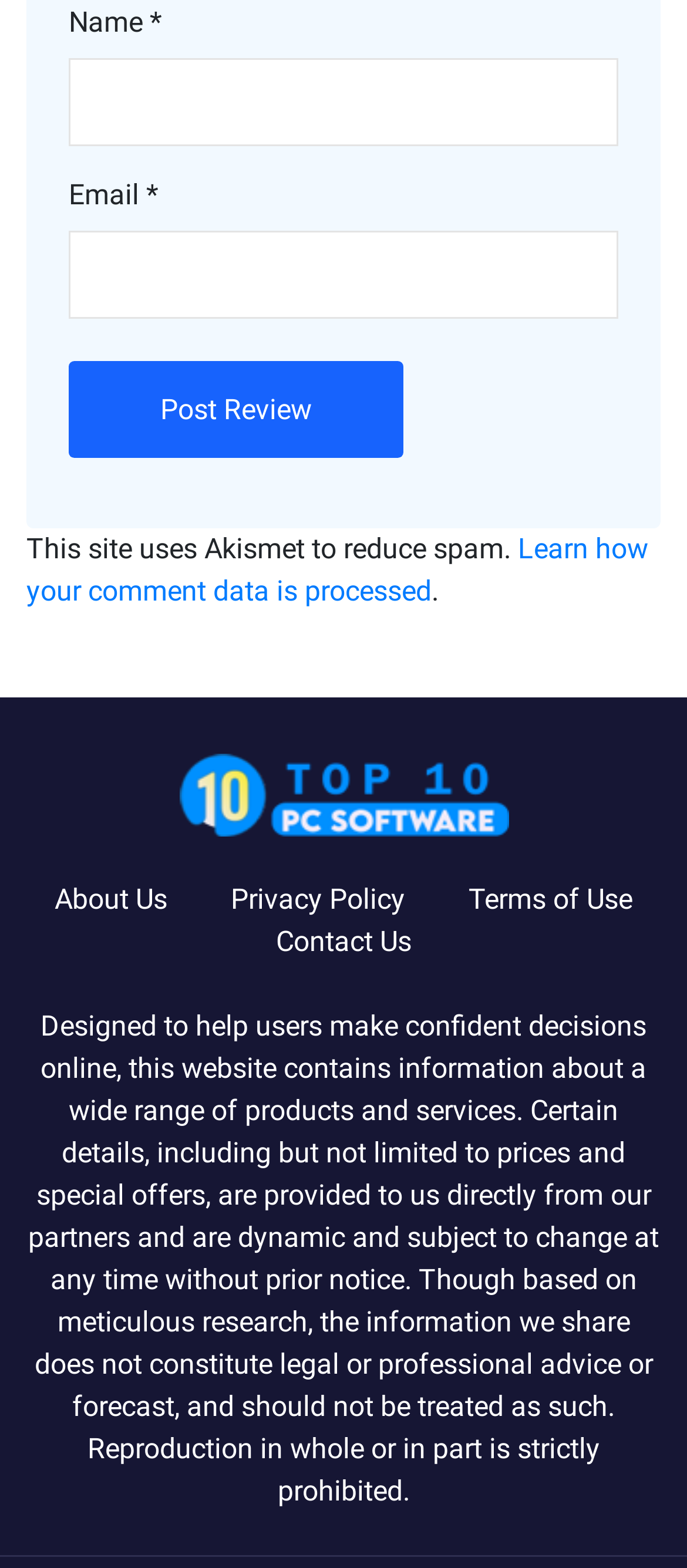Indicate the bounding box coordinates of the element that needs to be clicked to satisfy the following instruction: "Visit the About Us page". The coordinates should be four float numbers between 0 and 1, i.e., [left, top, right, bottom].

[0.038, 0.563, 0.285, 0.584]